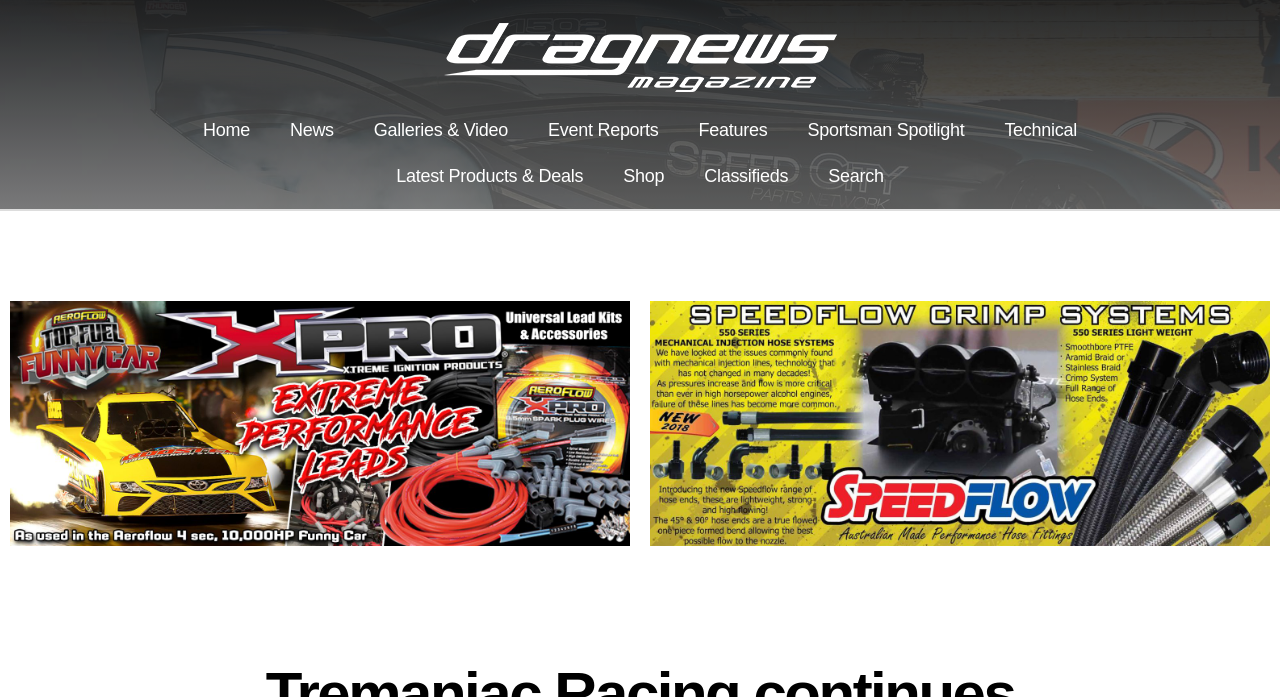What is the position of the 'News' link?
Please describe in detail the information shown in the image to answer the question.

I analyzed the bounding box coordinates of the links and found that the 'News' link has a y1 value of 0.154, which is the same as the other links, indicating they are on the same horizontal level. Then, I compared the x1 values and found that 'News' has an x1 value of 0.211, which is greater than the x1 value of 'Home' (0.143) but less than the x1 value of 'Galleries & Video' (0.276), so it is the second link from the left.